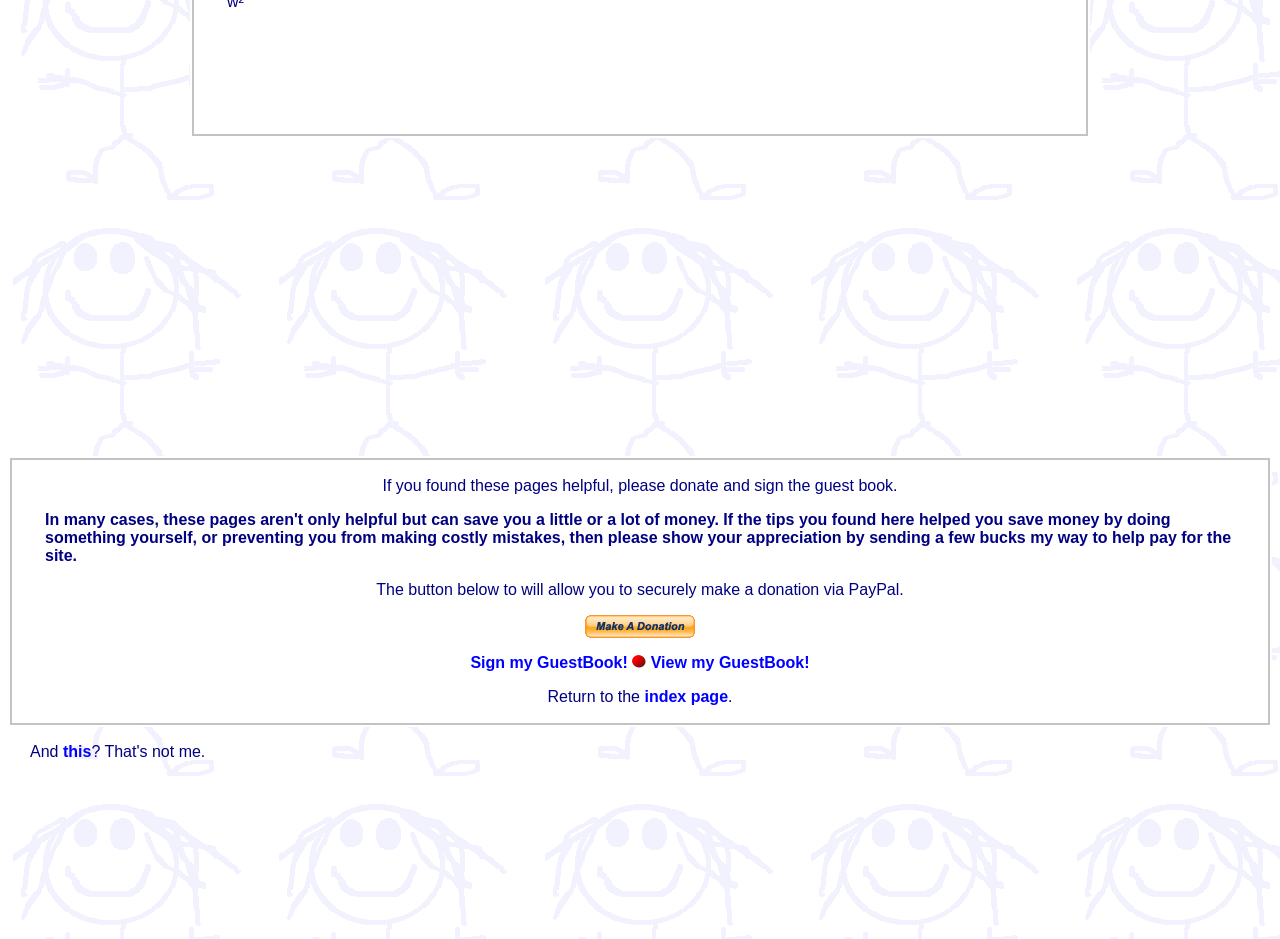What is the last sentence on the webpage?
Please answer the question with as much detail as possible using the screenshot.

The last sentence on the webpage is part of the table cell content. It is a sentence that invites visitors to return to the index page, and it is followed by a period.